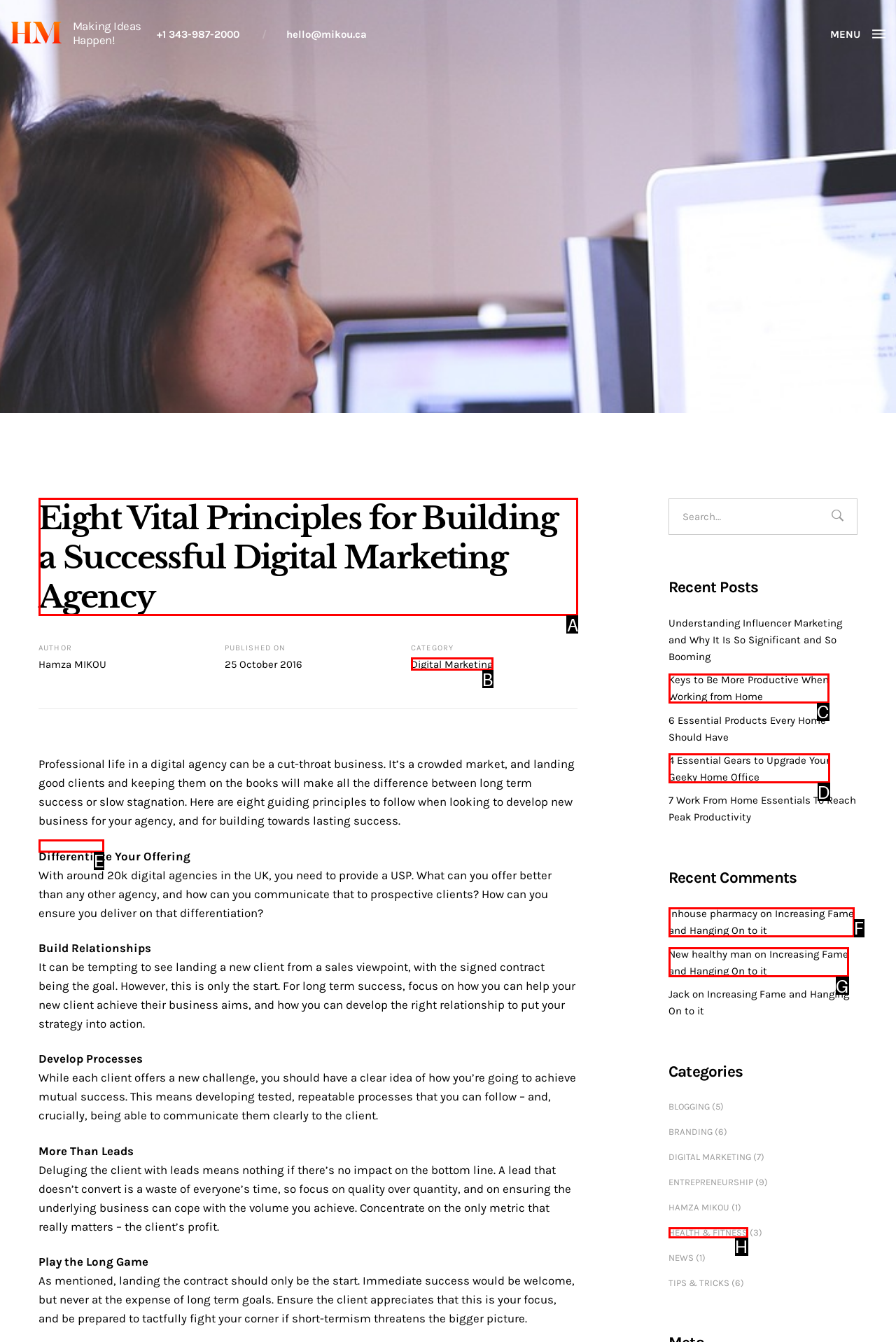Identify the correct option to click in order to accomplish the task: Read the 'Eight Vital Principles for Building a Successful Digital Marketing Agency' article Provide your answer with the letter of the selected choice.

A